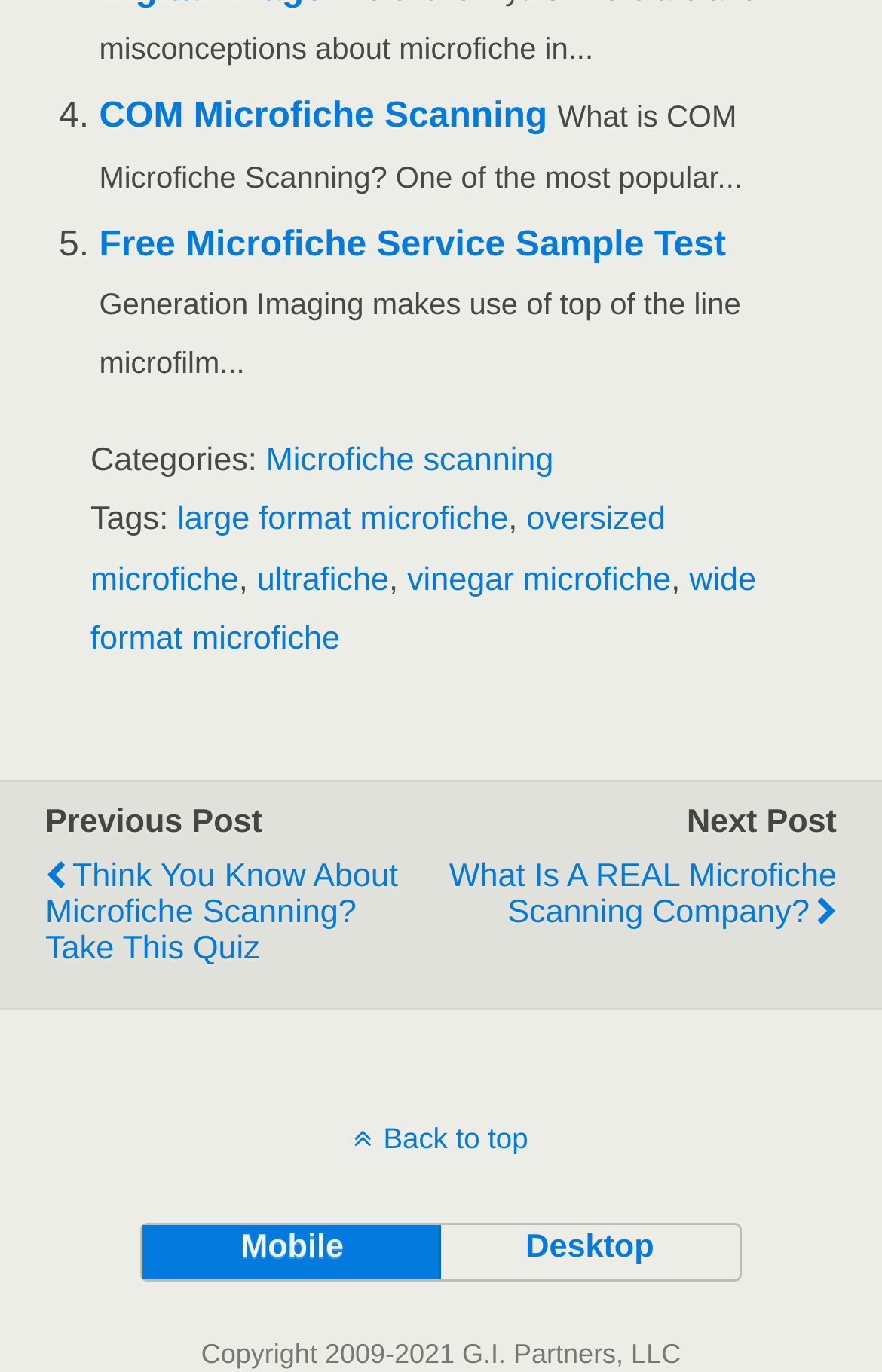How many tags are listed on the webpage?
Using the image as a reference, deliver a detailed and thorough answer to the question.

The webpage lists tags such as 'large format microfiche', 'oversized microfiche', 'ultrafiche', 'vinegar microfiche', and 'wide format microfiche'. By counting these tags, we can determine that there are 5 tags listed on the webpage.